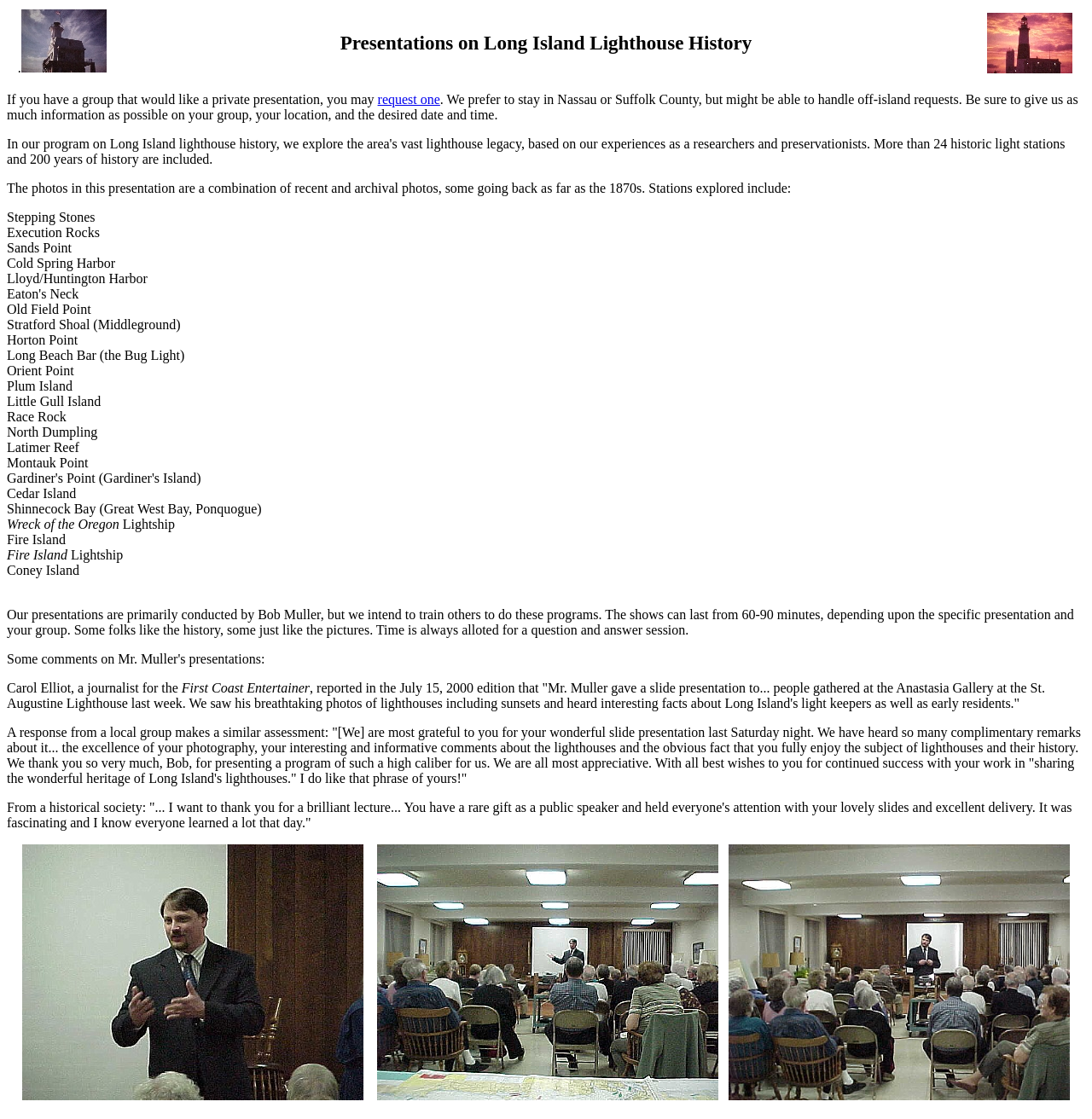Who is the primary presenter of the slide shows?
Provide a thorough and detailed answer to the question.

Based on the webpage content, the primary presenter of the slide shows is Bob Muller, although it is mentioned that others may be trained to do these programs in the future.